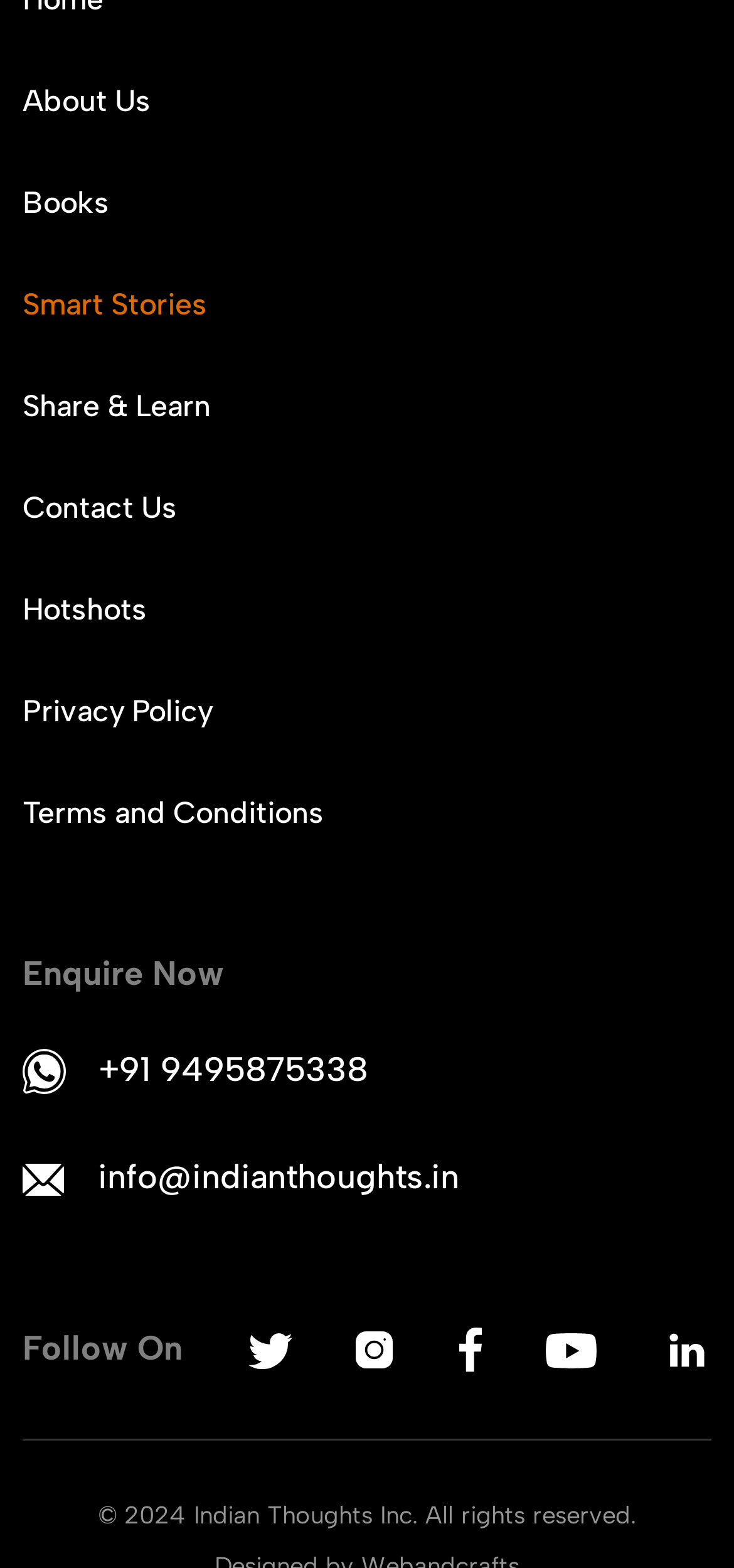What is the email address provided?
Please provide a comprehensive answer based on the contents of the image.

I looked for the email address in the contact information section and found it to be 'info@indianthoughts.in'.